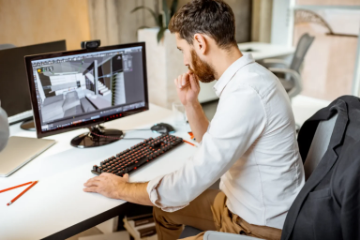Offer a detailed explanation of the image's components.

The image features a focused individual seated at a modern workspace, deeply engaged with a computer monitor displaying a detailed 3D design interface. The workspace is characterized by a minimalist aesthetic, further highlighted by the ambient lighting and contemporary furnishings around them. The person, dressed in a white shirt and beige trousers, appears to be contemplating design elements, possibly related to interior architecture or renovations. The setup suggests a professional environment conducive to creativity and technical precision, aligning with the theme of "Precise Interior Design Measurements with Twinn Capture." This reflects a commitment to innovative design solutions that enhance efficiency and accuracy in the field. The image underscores the pivotal role of technology in modern interior design processes.